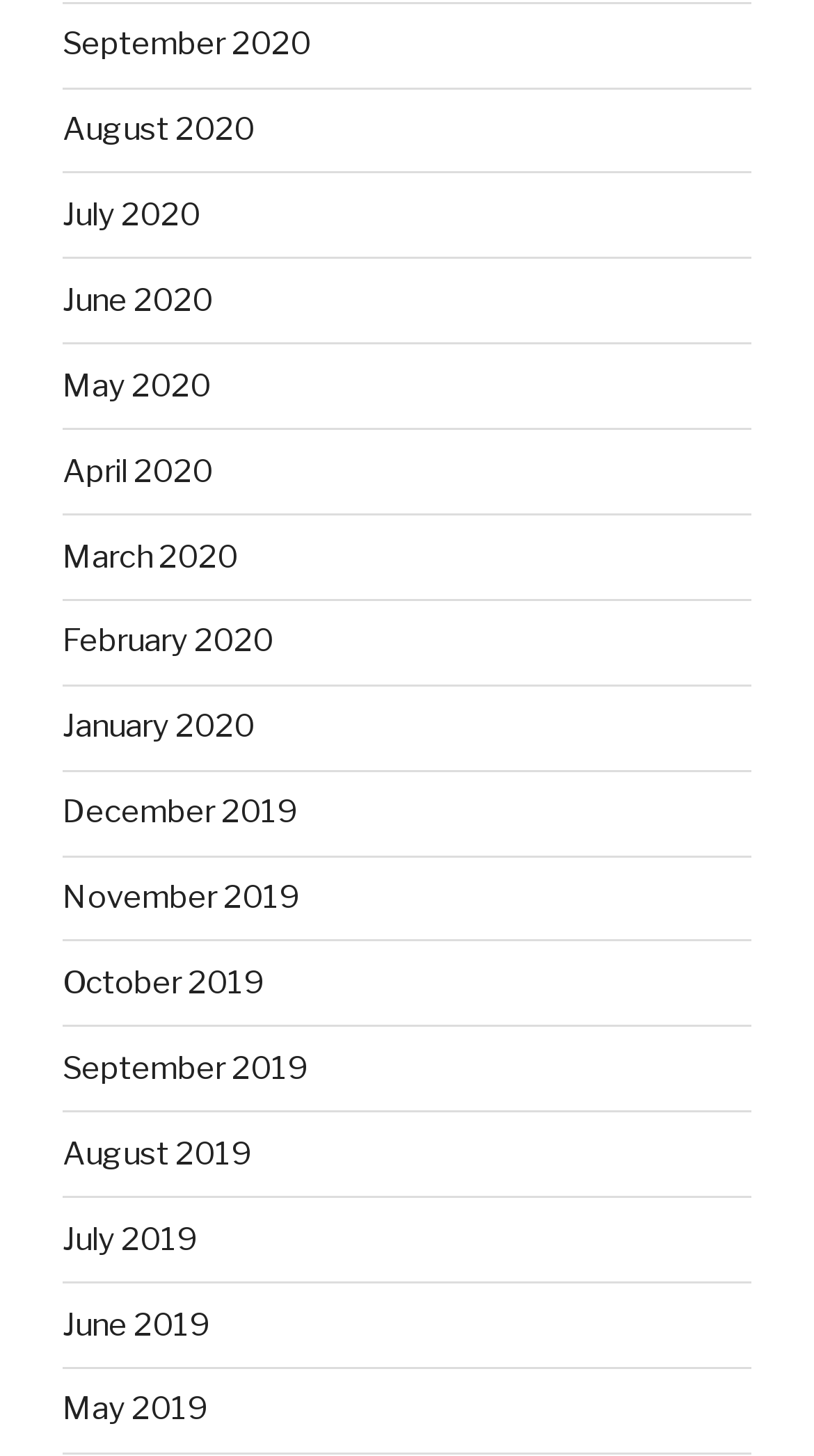Are the links in chronological order?
Refer to the image and provide a concise answer in one word or phrase.

Yes